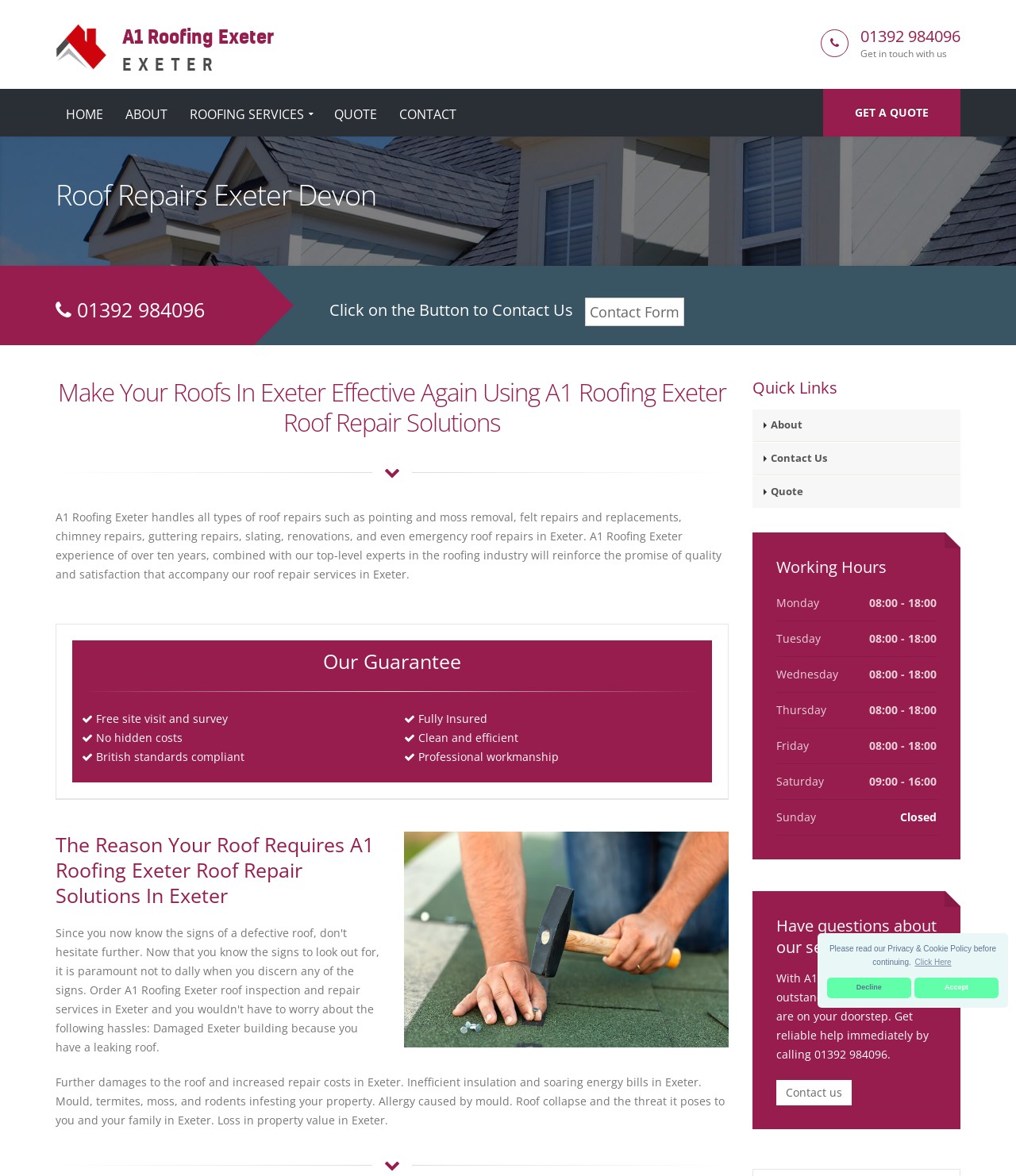Please indicate the bounding box coordinates for the clickable area to complete the following task: "Visit the HOME page". The coordinates should be specified as four float numbers between 0 and 1, i.e., [left, top, right, bottom].

[0.055, 0.084, 0.112, 0.111]